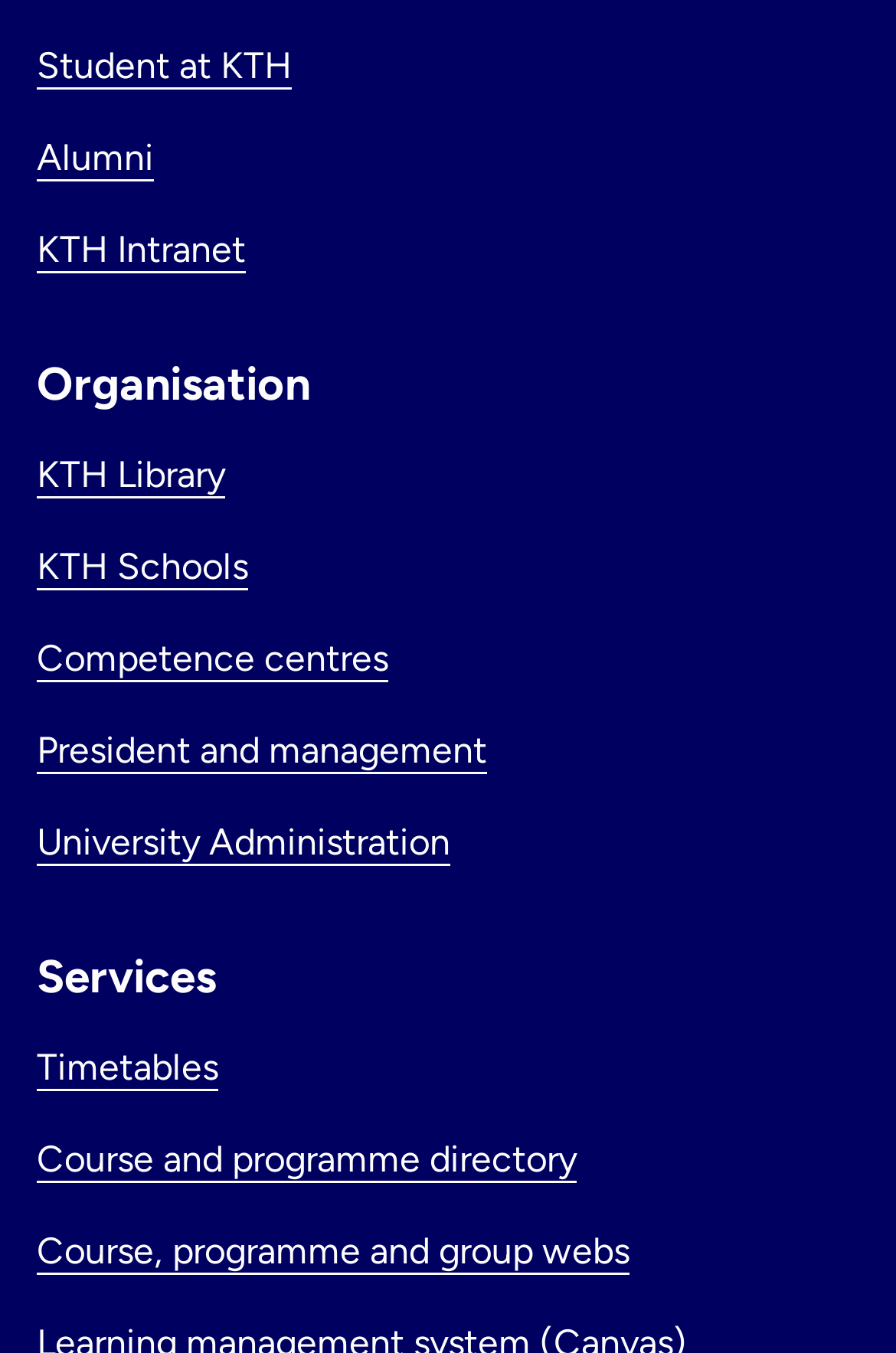Using the given element description, provide the bounding box coordinates (top-left x, top-left y, bottom-right x, bottom-right y) for the corresponding UI element in the screenshot: KTH Schools

[0.041, 0.402, 0.277, 0.435]